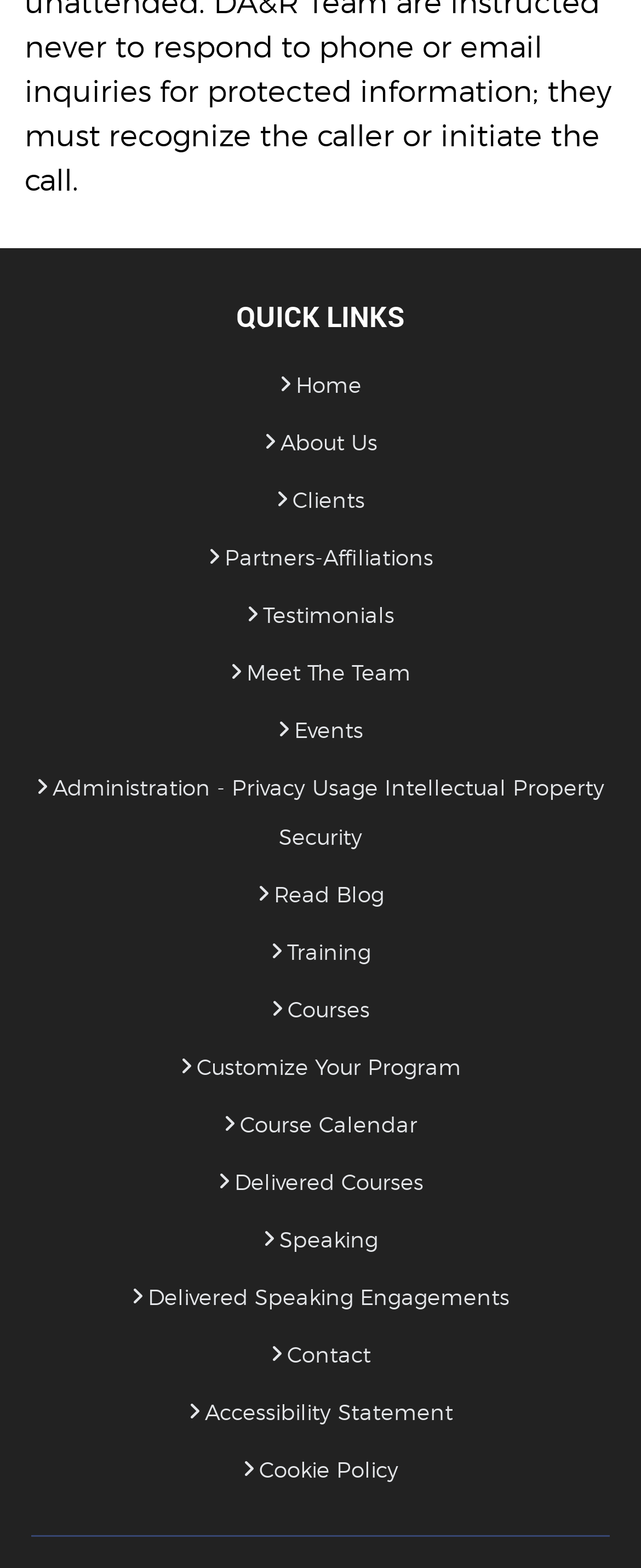Please identify the bounding box coordinates of the clickable element to fulfill the following instruction: "view testimonials". The coordinates should be four float numbers between 0 and 1, i.e., [left, top, right, bottom].

[0.385, 0.384, 0.615, 0.401]